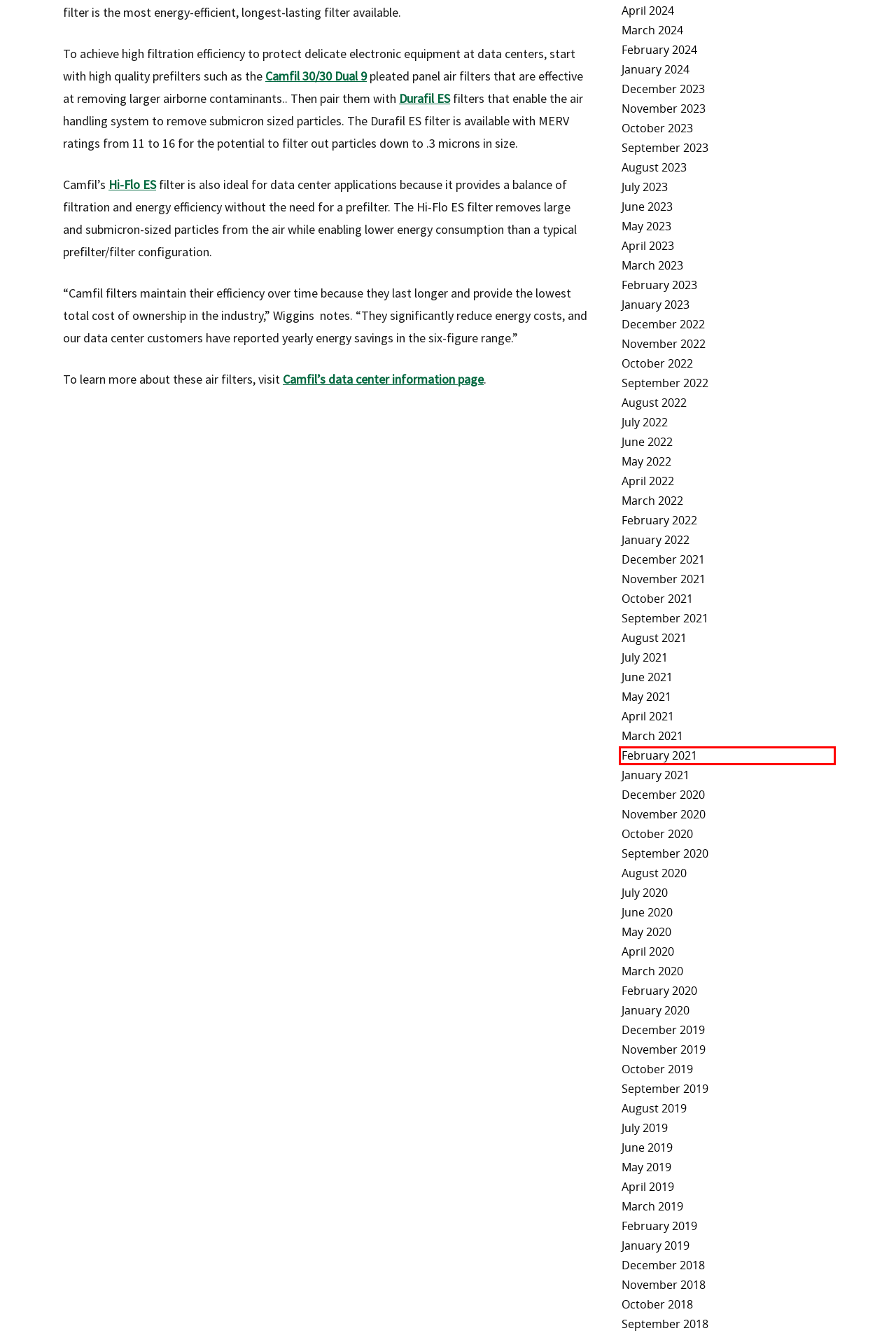Analyze the webpage screenshot with a red bounding box highlighting a UI element. Select the description that best matches the new webpage after clicking the highlighted element. Here are the options:
A. February 2021 - Air Filters for Clean Air
B. December 2022 - Air Filters for Clean Air
C. October 2023 - Air Filters for Clean Air
D. Air Filters in Data Centers | Camfil USA - Clean Air Filtration for Data Centers | Camfil
E. May 2020 - Air Filters for Clean Air
F. December 2018 - Air Filters for Clean Air
G. June 2021 - Air Filters for Clean Air
H. March 2024 - Air Filters for Clean Air

A